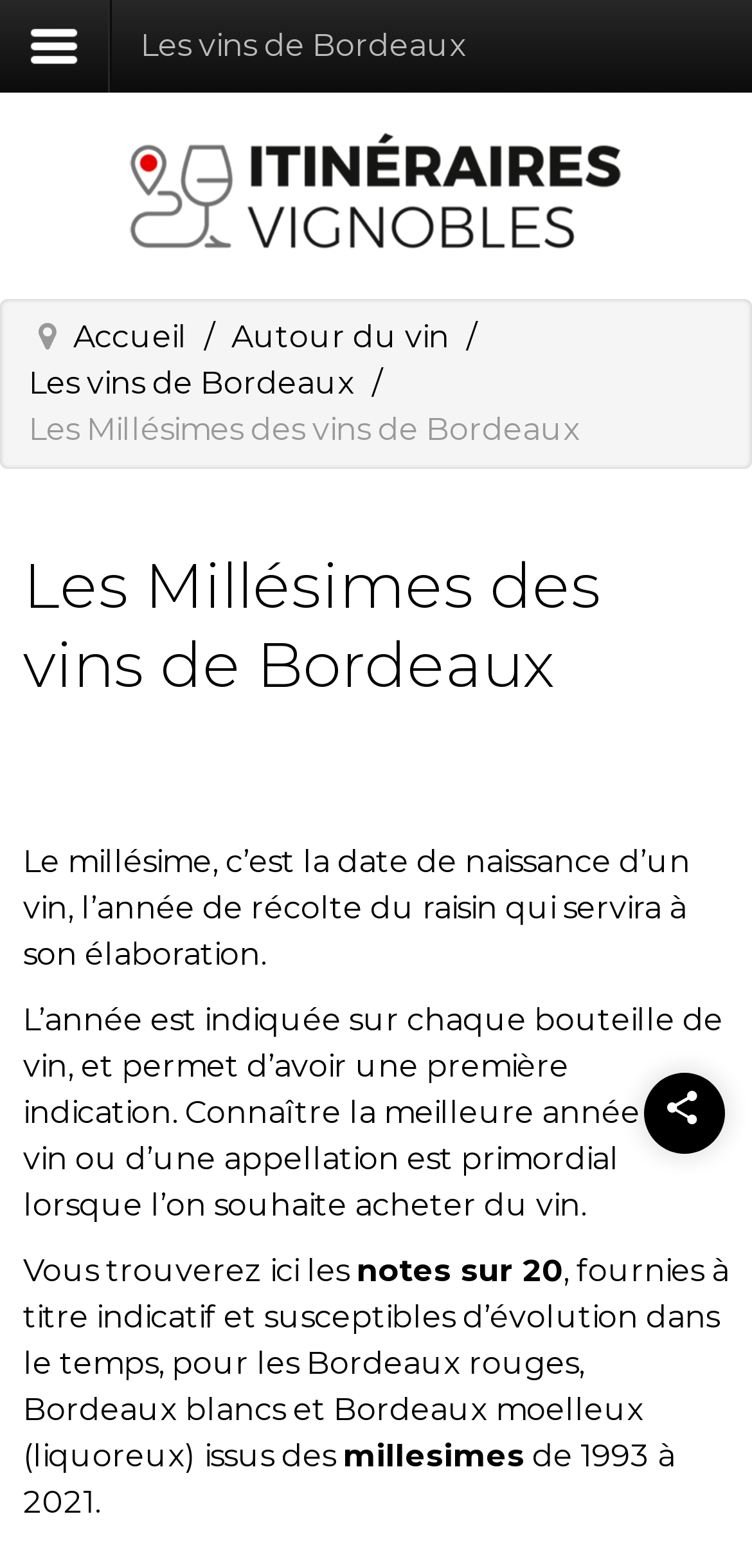What is the main topic of this webpage?
Provide a comprehensive and detailed answer to the question.

Based on the webpage's content, including the headings 'Les Millésimes des vins de Bordeaux' and 'Les vins de Bordeaux', it is clear that the main topic of this webpage is related to Bordeaux wine.